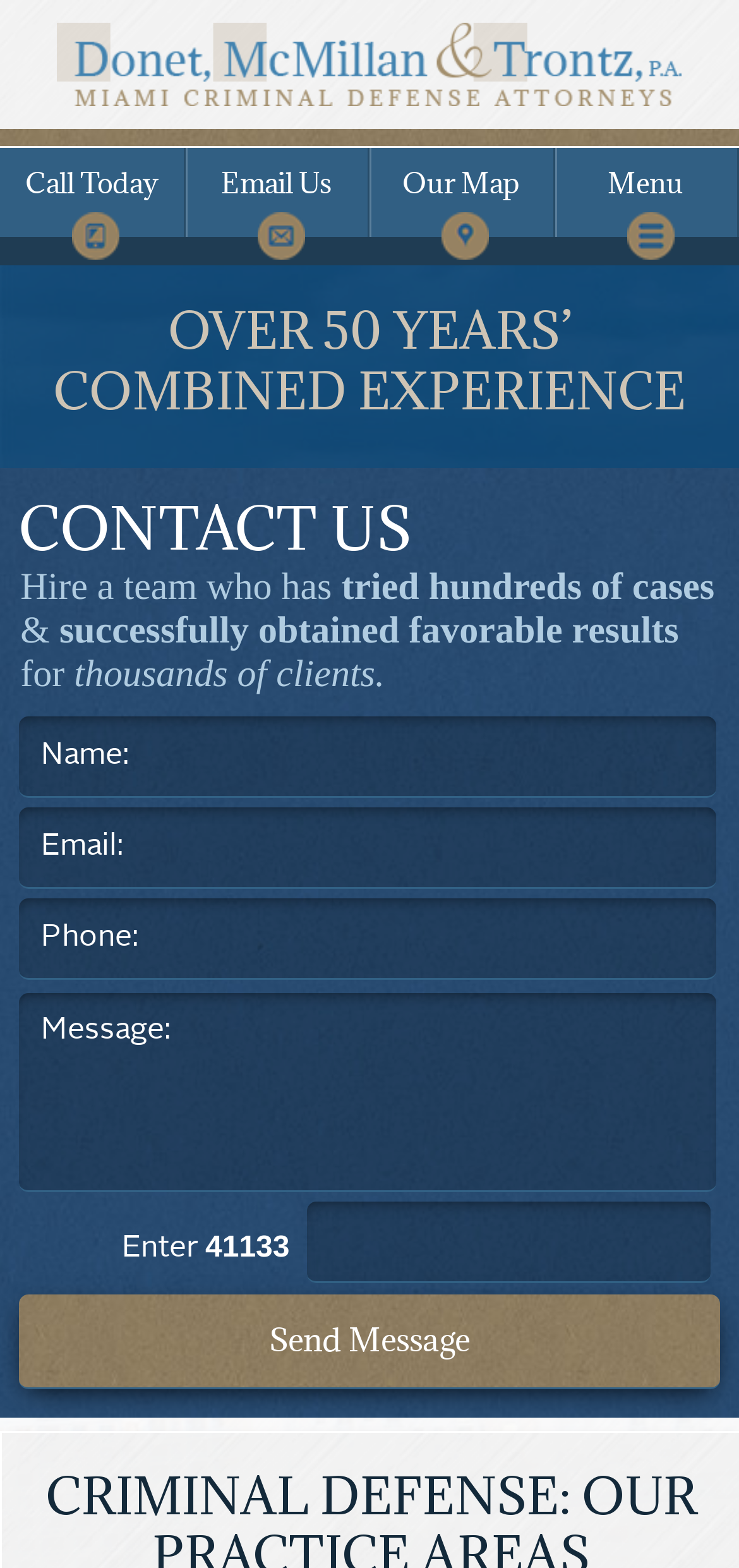Could you locate the bounding box coordinates for the section that should be clicked to accomplish this task: "Click Call Today".

[0.0, 0.115, 0.247, 0.133]